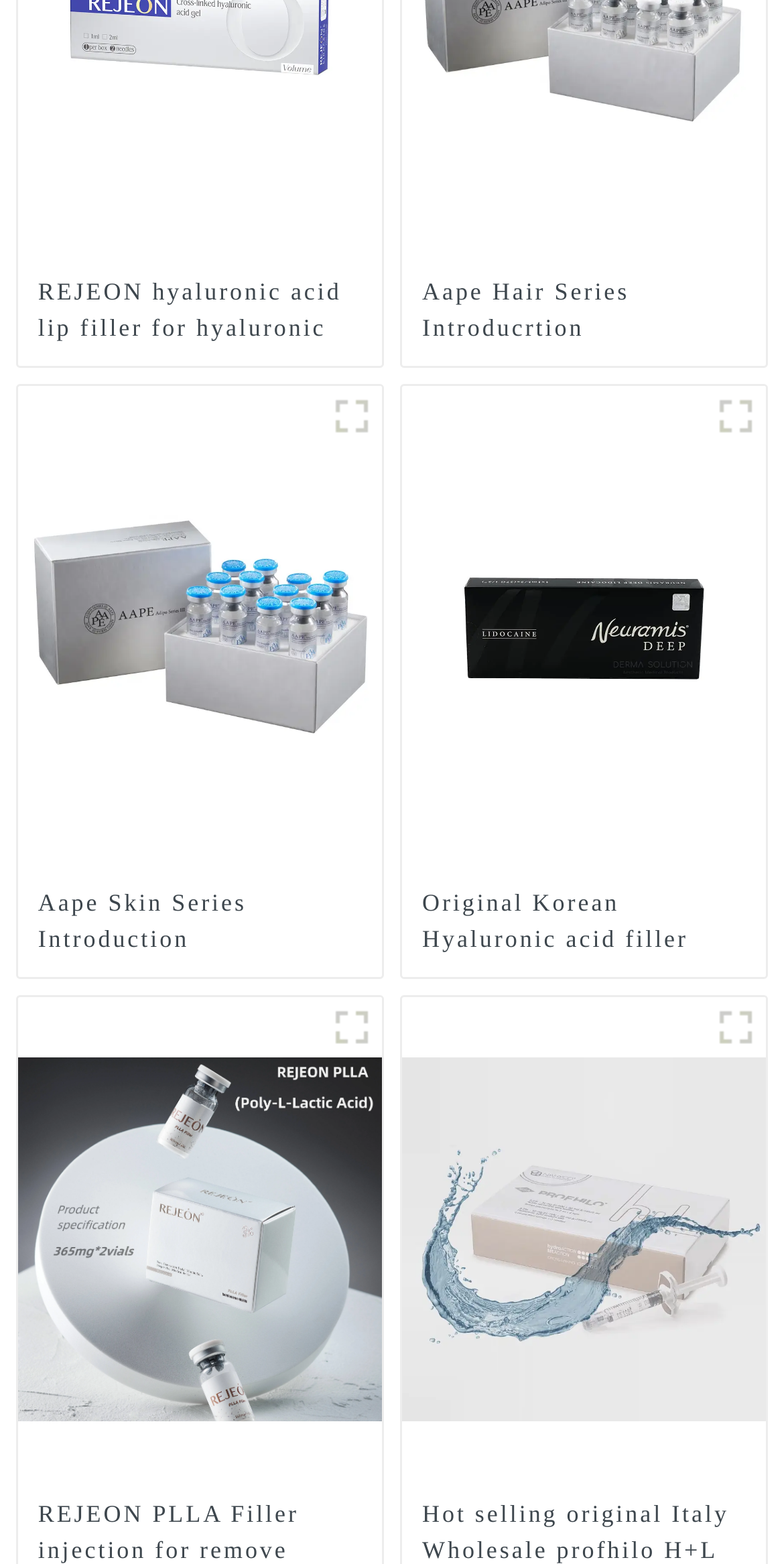What is the position of the 'Skin series' link? Observe the screenshot and provide a one-word or short phrase answer.

Top-left